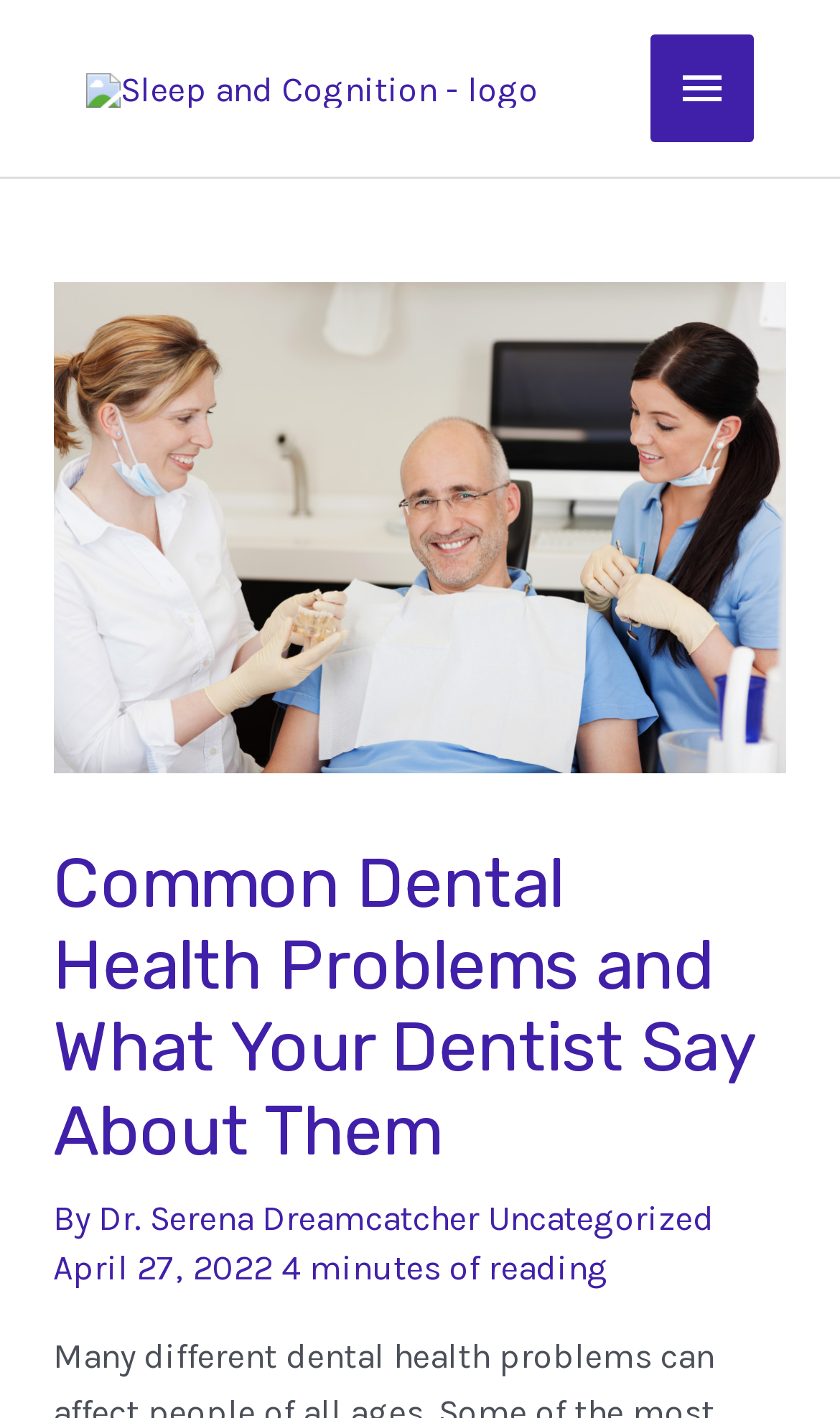Consider the image and give a detailed and elaborate answer to the question: 
Is the main menu expanded?

The main menu button has an attribute 'expanded' set to 'False', indicating that the main menu is not expanded.